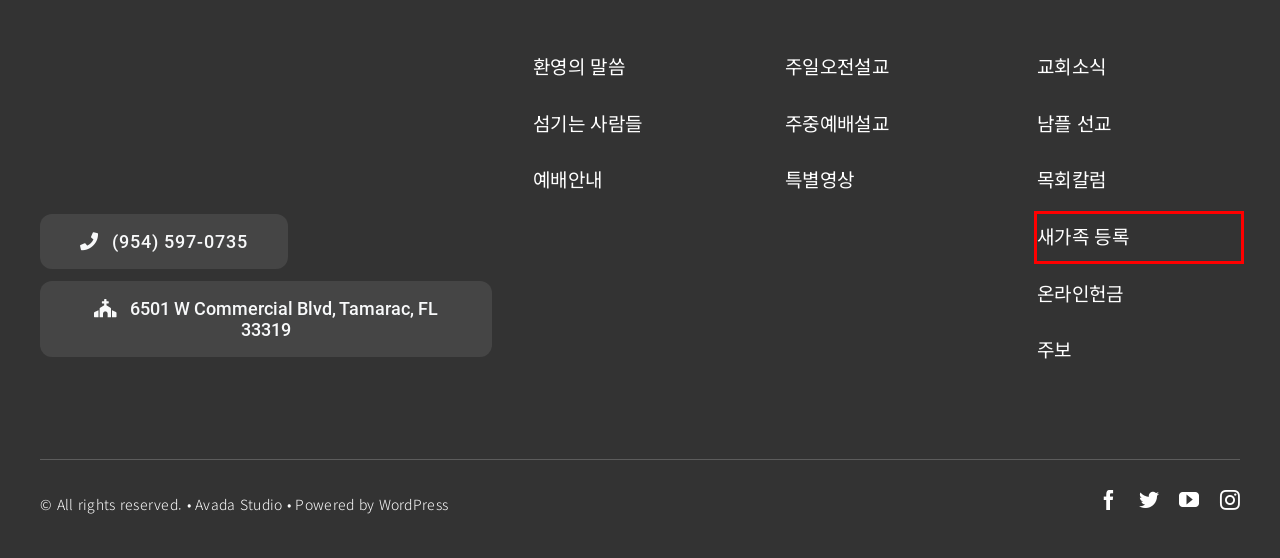Look at the given screenshot of a webpage with a red rectangle bounding box around a UI element. Pick the description that best matches the new webpage after clicking the element highlighted. The descriptions are:
A. 주중예배설교 – 남부플로리다 한인연합감리교회
B. 주보 – 남부플로리다 한인연합감리교회
C. 새가족 등록 – 남부플로리다 한인연합감리교회
D. 섬기는 사람들 – 남부플로리다 한인연합감리교회
E. 특별영상 – 남부플로리다 한인연합감리교회
F. 주일오전설교 – 남부플로리다 한인연합감리교회
G. 환영의 말씀 – 남부플로리다 한인연합감리교회
H. 예배안내 – 남부플로리다 한인연합감리교회

C